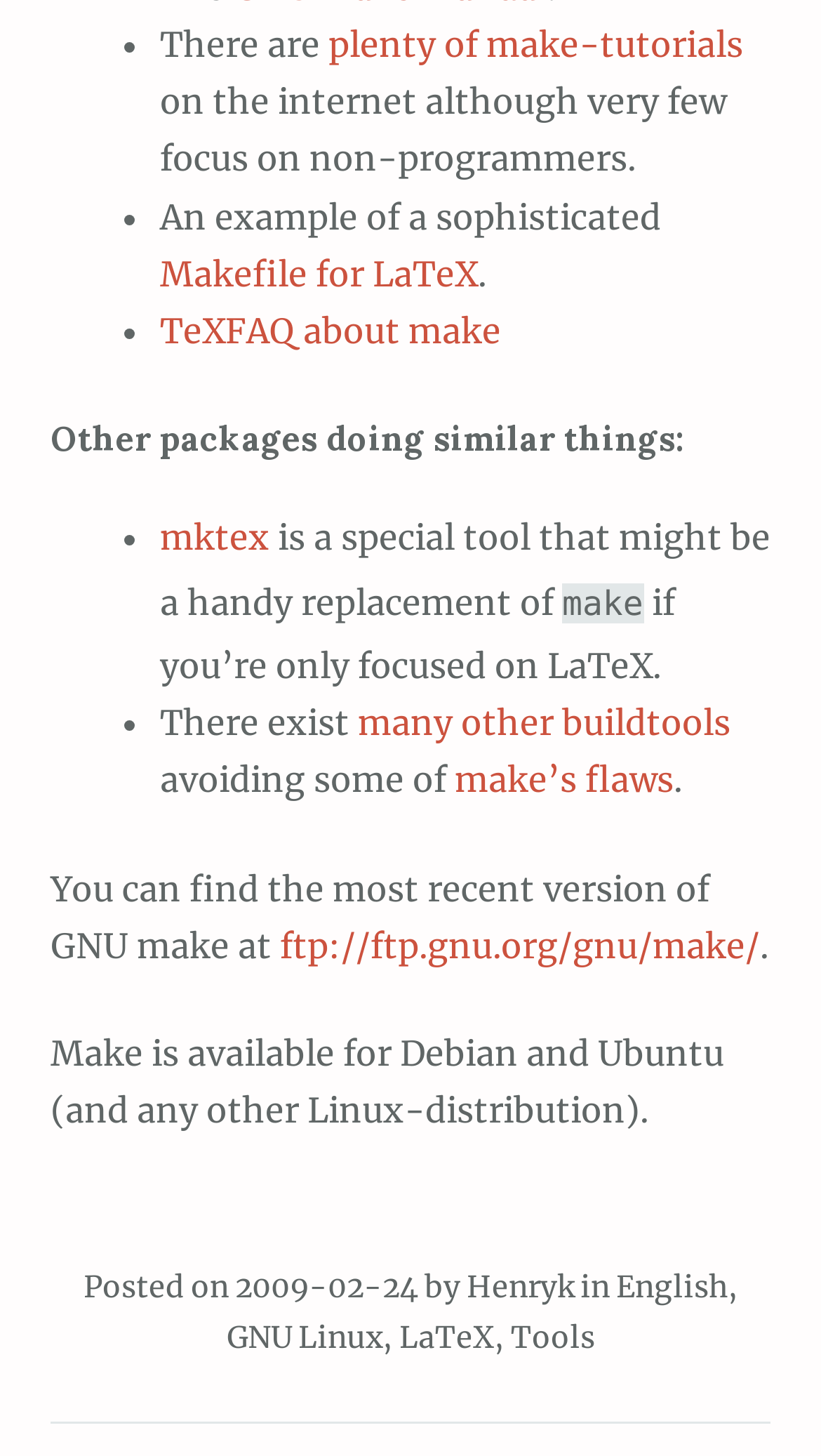What is the purpose of the tool mktex?
Give a one-word or short-phrase answer derived from the screenshot.

A handy replacement of make